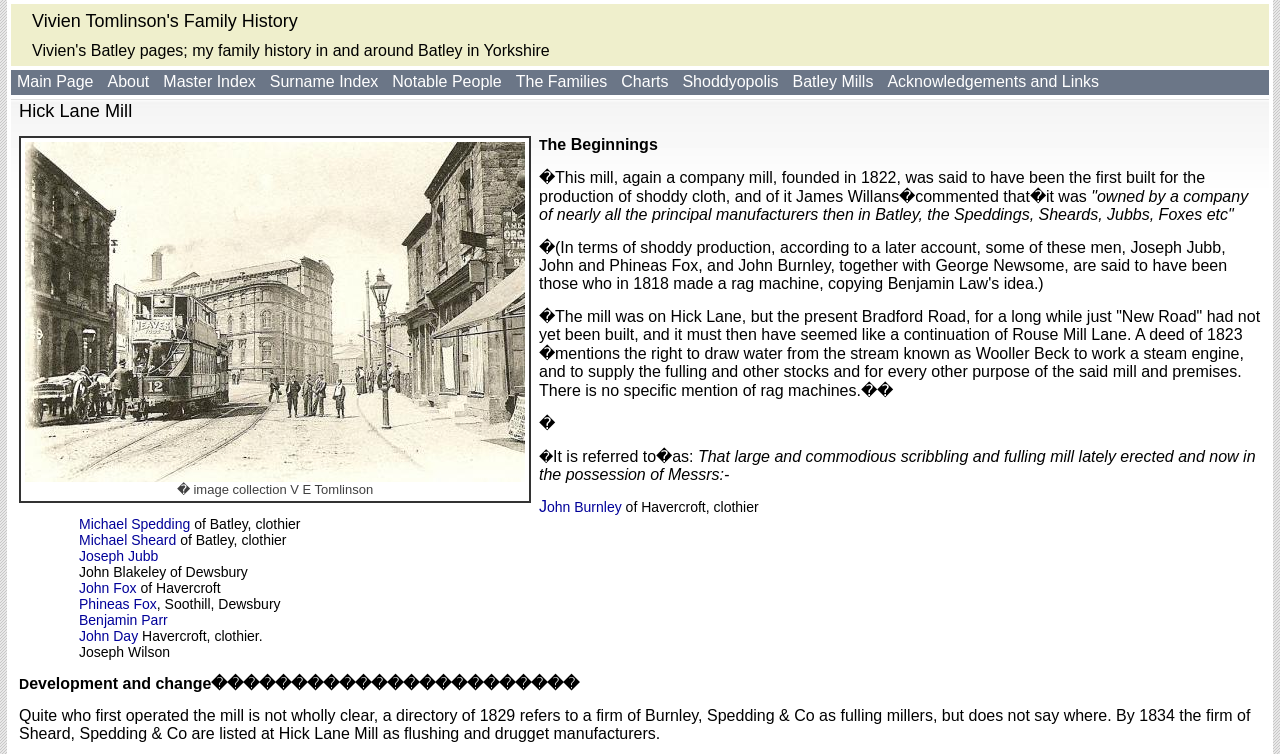Please identify the bounding box coordinates of the area that needs to be clicked to follow this instruction: "Click on the 'Shoddyopolis' link".

[0.528, 0.093, 0.613, 0.125]